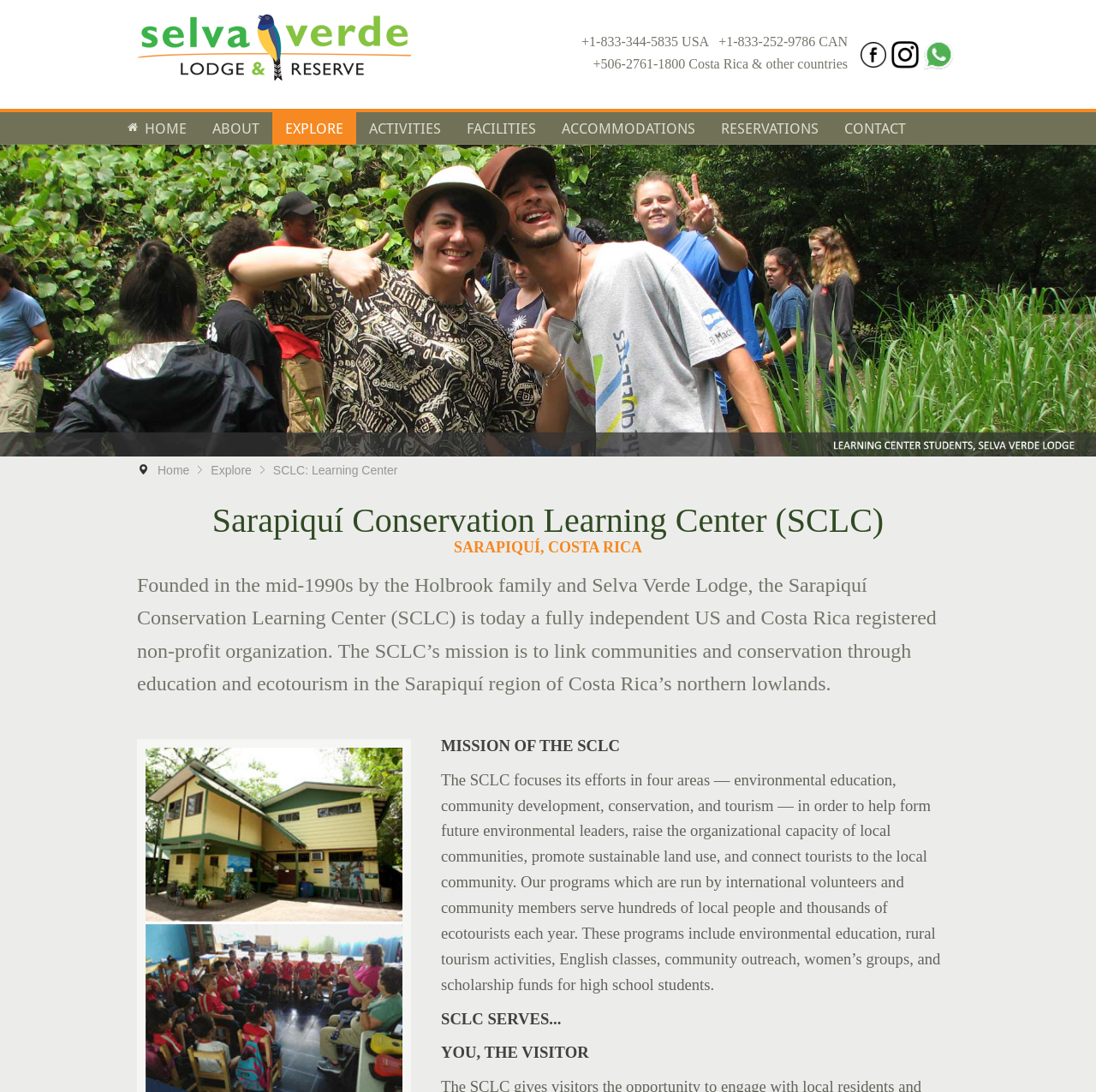Please determine the bounding box coordinates of the area that needs to be clicked to complete this task: 'Explore the RESERVATIONS page'. The coordinates must be four float numbers between 0 and 1, formatted as [left, top, right, bottom].

[0.646, 0.103, 0.759, 0.133]